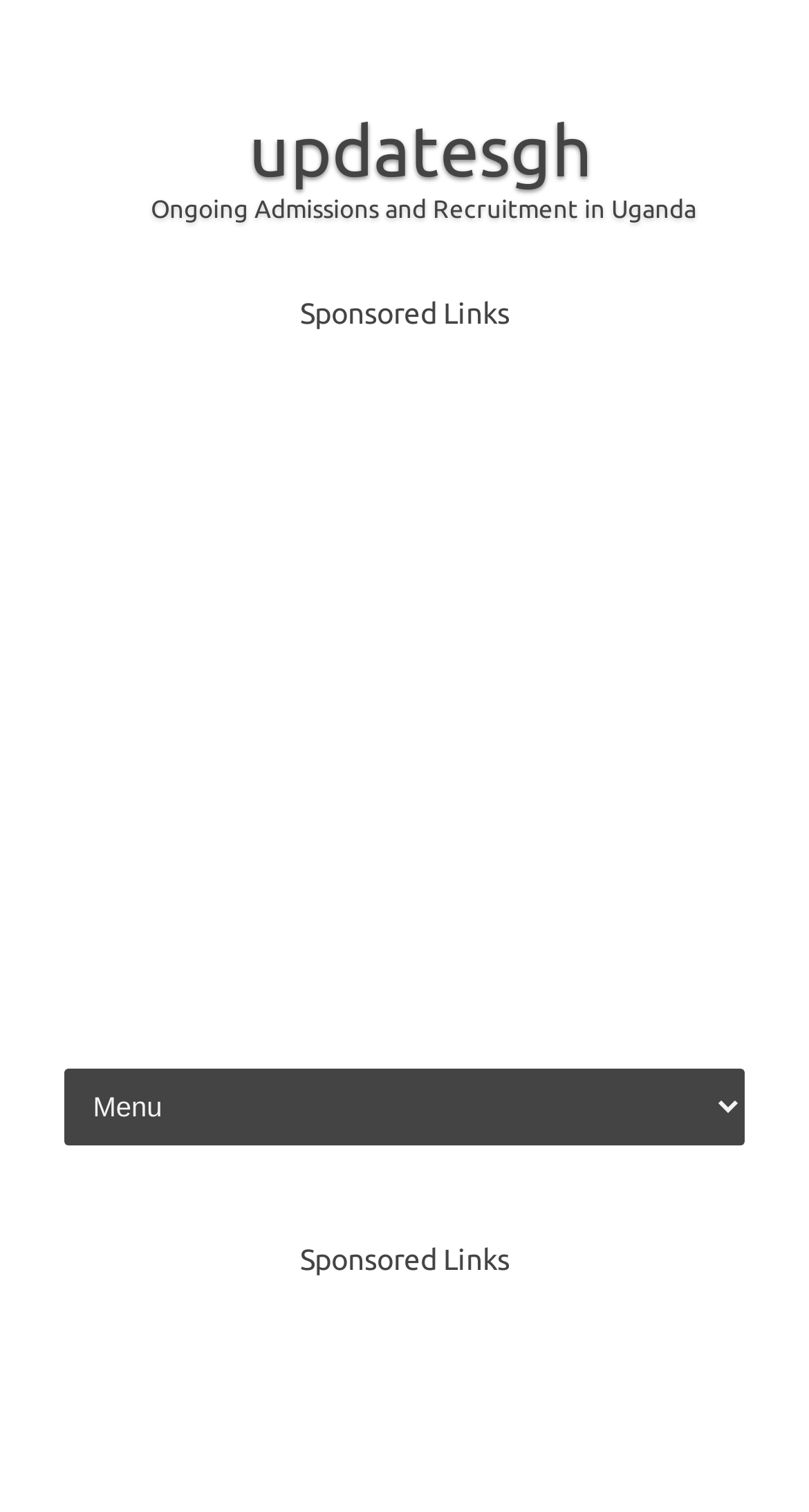Determine the bounding box coordinates for the HTML element mentioned in the following description: "updatesgh". The coordinates should be a list of four floats ranging from 0 to 1, represented as [left, top, right, bottom].

[0.269, 0.073, 0.731, 0.125]